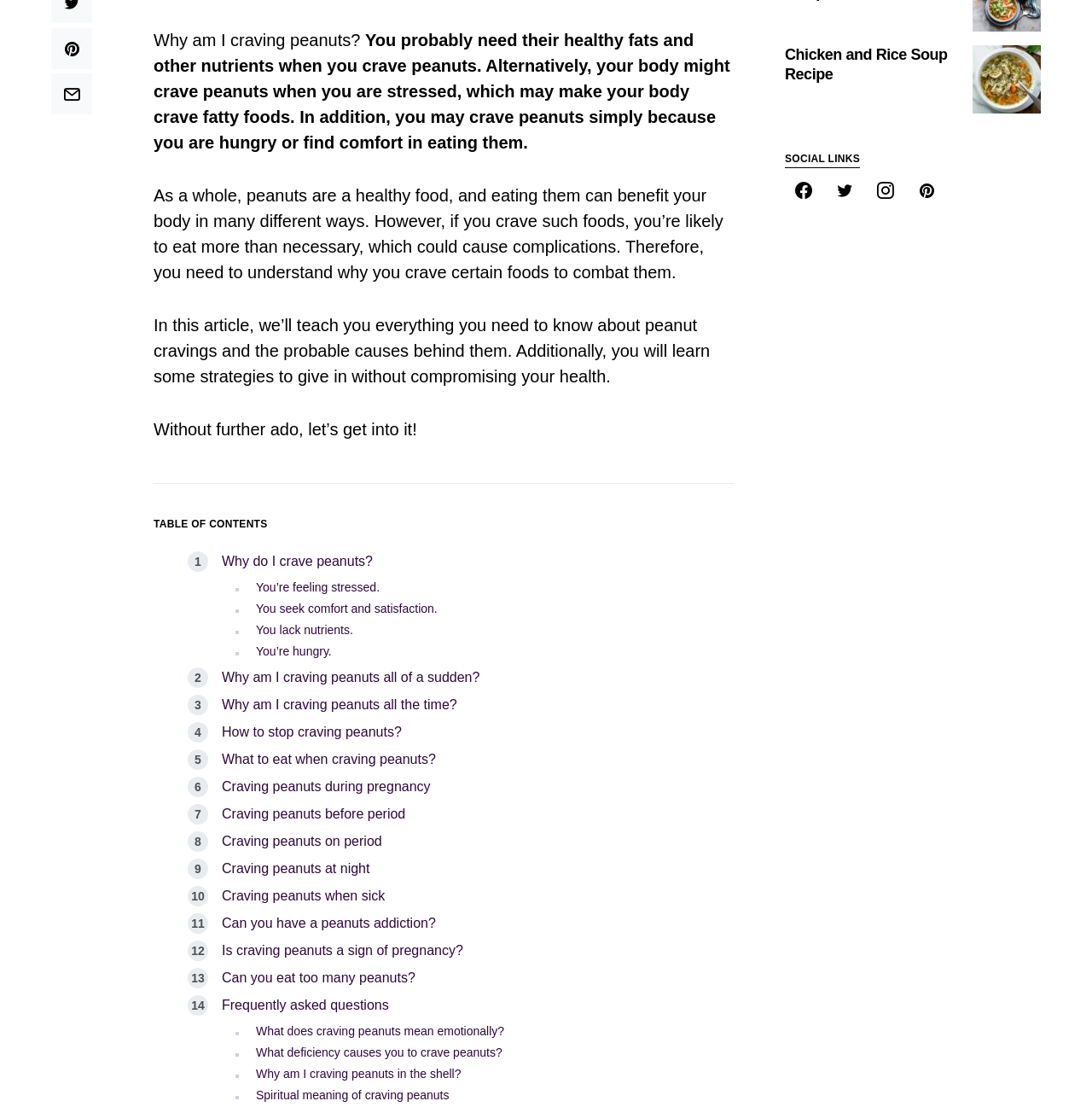Provide the bounding box coordinates of the HTML element this sentence describes: "aria-label="Pinterest"". The bounding box coordinates consist of four float numbers between 0 and 1, i.e., [left, top, right, bottom].

[0.831, 0.164, 0.866, 0.18]